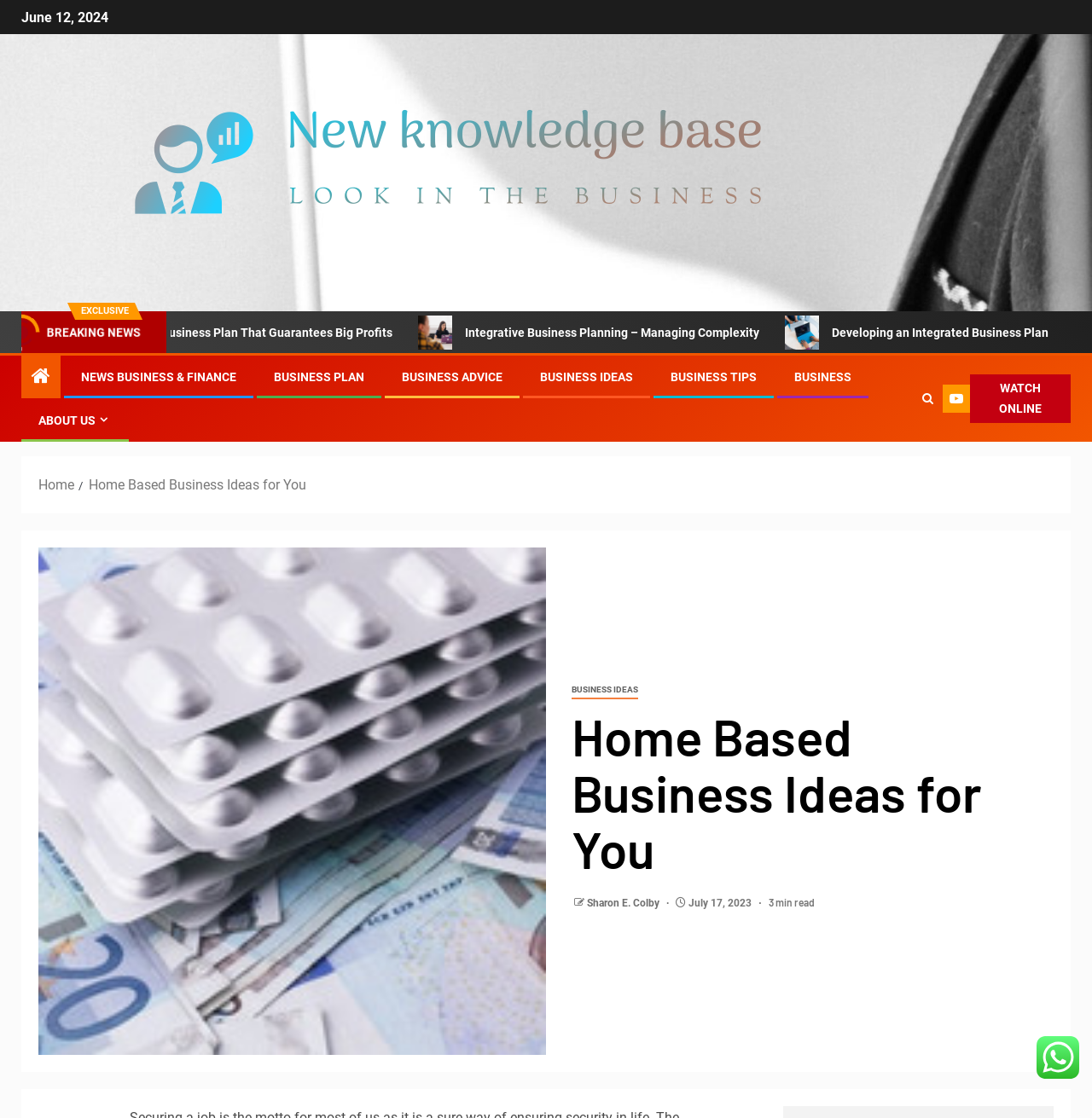Create an elaborate caption for the webpage.

This webpage is about home-based business ideas, with a focus on providing knowledge and resources for entrepreneurs. At the top, there is a date "June 12, 2024" and a link to a "New knowledge base" with an accompanying image. Below this, there are two highlighted texts, "EXCLUSIVE" and "BREAKING NEWS", which draw attention to important information.

The main content area features a series of links to various business-related topics, including "Integrative Business Planning", "Developing an Integrated Business Plan", and "How to Develop a Successful Business Plan for a Startup Despite a Low Budget". Each of these links has an associated image. These links are arranged horizontally, with three columns of links.

Above these links, there are several navigation links, including "NEWS BUSINESS & FINANCE", "BUSINESS PLAN", "BUSINESS ADVICE", "BUSINESS IDEAS", "BUSINESS TIPS", and "BUSINESS". These links are arranged horizontally and are likely part of a menu or category system.

On the right side of the page, there is a section with a heading "Home Based Business Ideas for You" and a link to "BUSINESS IDEAS". Below this, there is an author credit "Sharon E. Colby" and a date "July 17, 2023". There is also a text indicating the article's length, "3 min read".

At the bottom of the page, there is a navigation section with breadcrumbs, showing the current page's location in the website's hierarchy. The breadcrumbs include links to "Home" and "Home Based Business Ideas for You". Finally, there is a small image at the bottom right corner of the page.